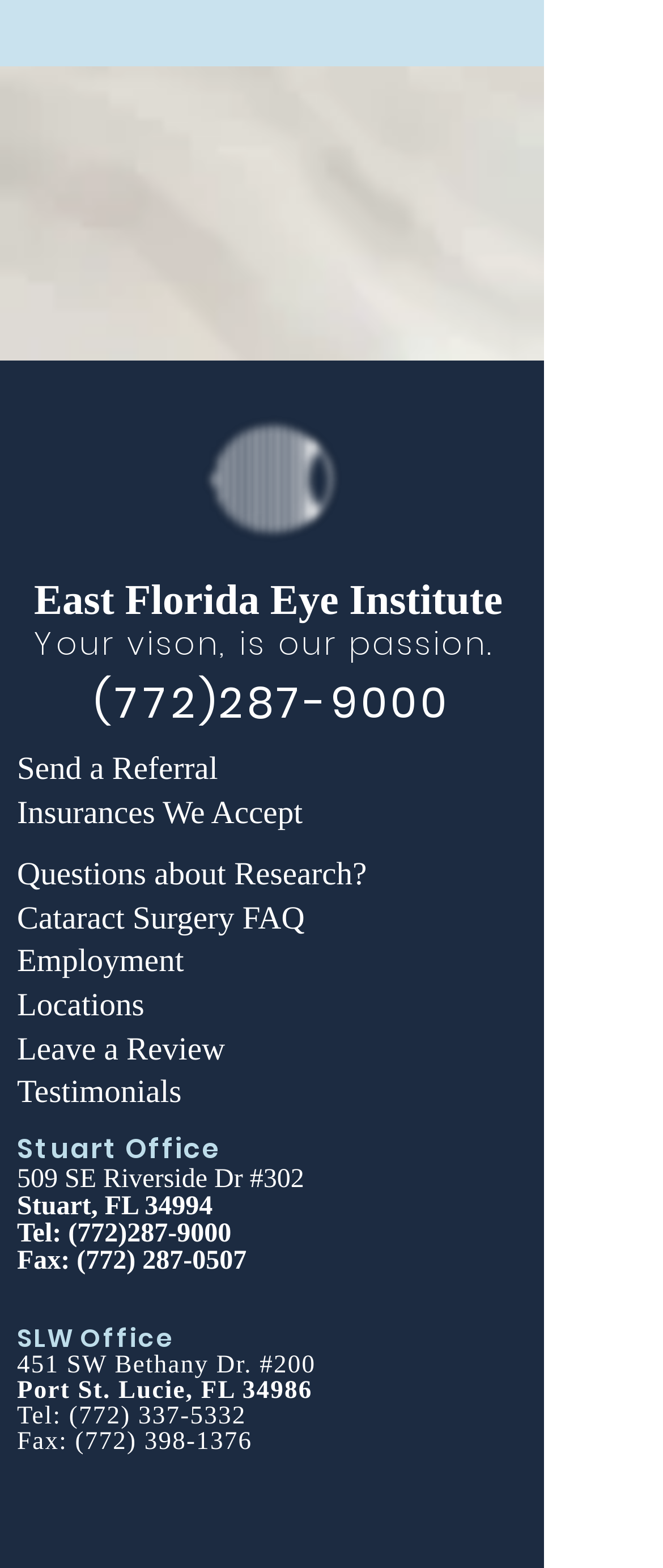Locate the bounding box coordinates of the segment that needs to be clicked to meet this instruction: "Fax the SLW office".

[0.113, 0.911, 0.381, 0.928]